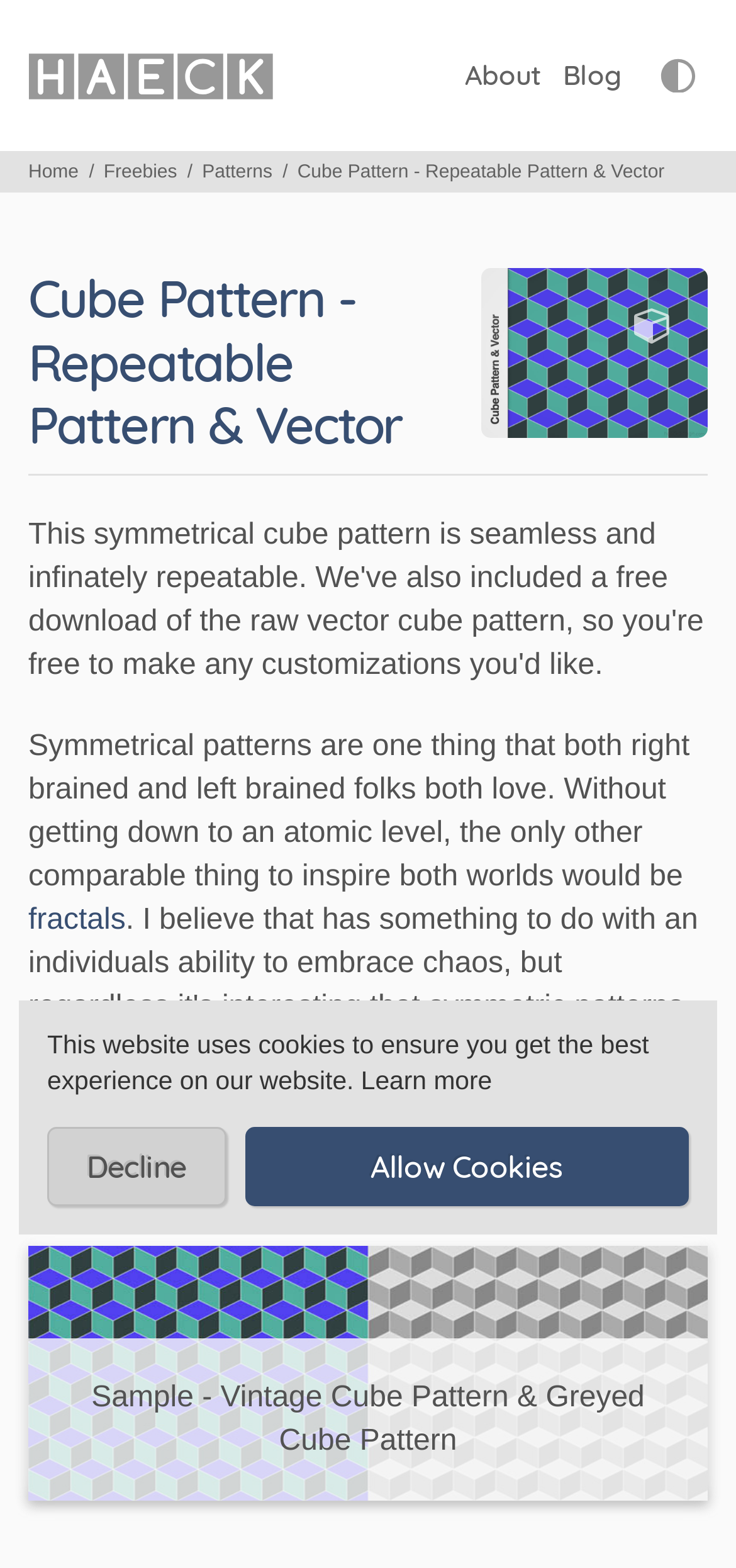Provide your answer to the question using just one word or phrase: What is the logo of the website?

Haeck Design